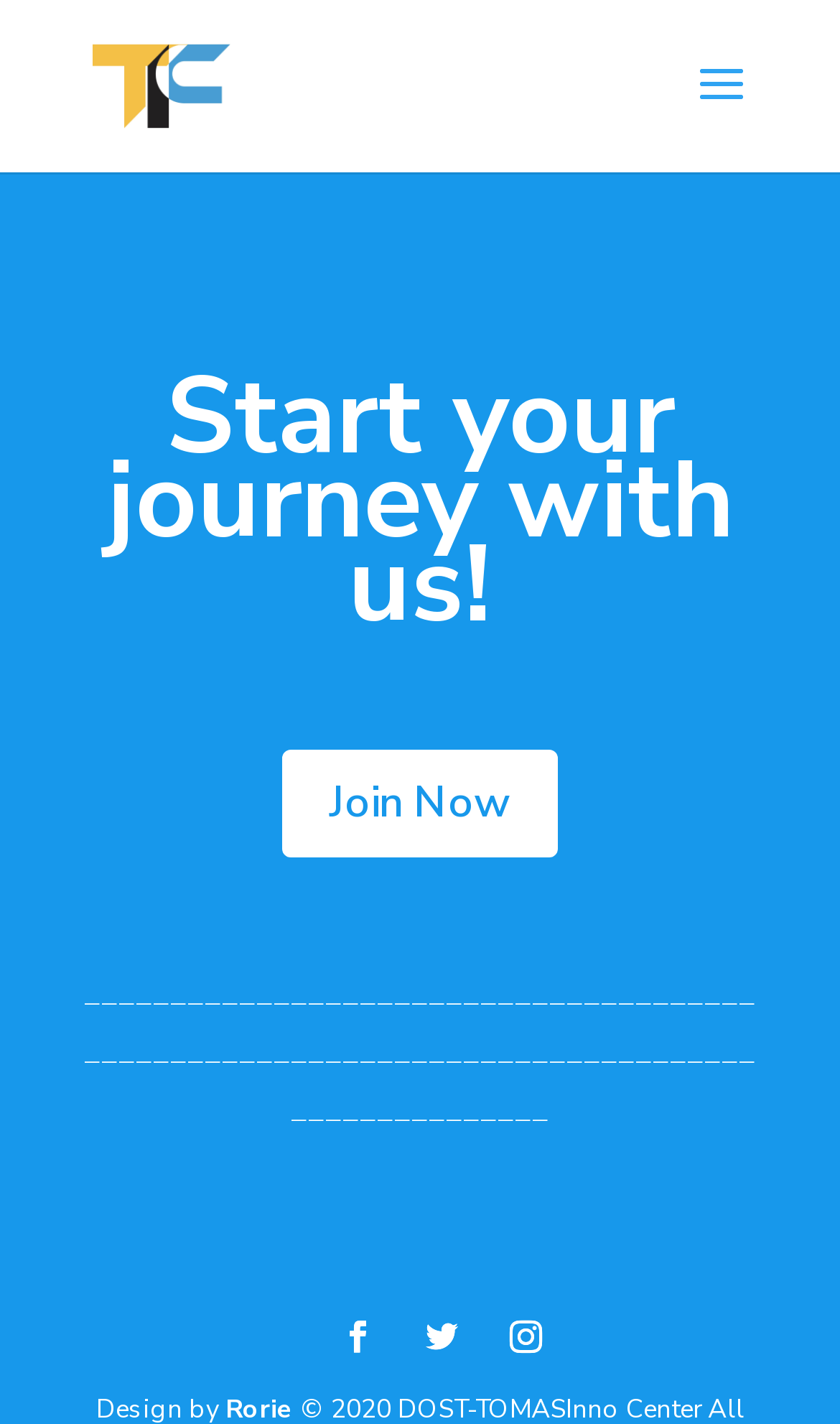Bounding box coordinates are specified in the format (top-left x, top-left y, bottom-right x, bottom-right y). All values are floating point numbers bounded between 0 and 1. Please provide the bounding box coordinate of the region this sentence describes: Join Now

[0.336, 0.526, 0.664, 0.601]